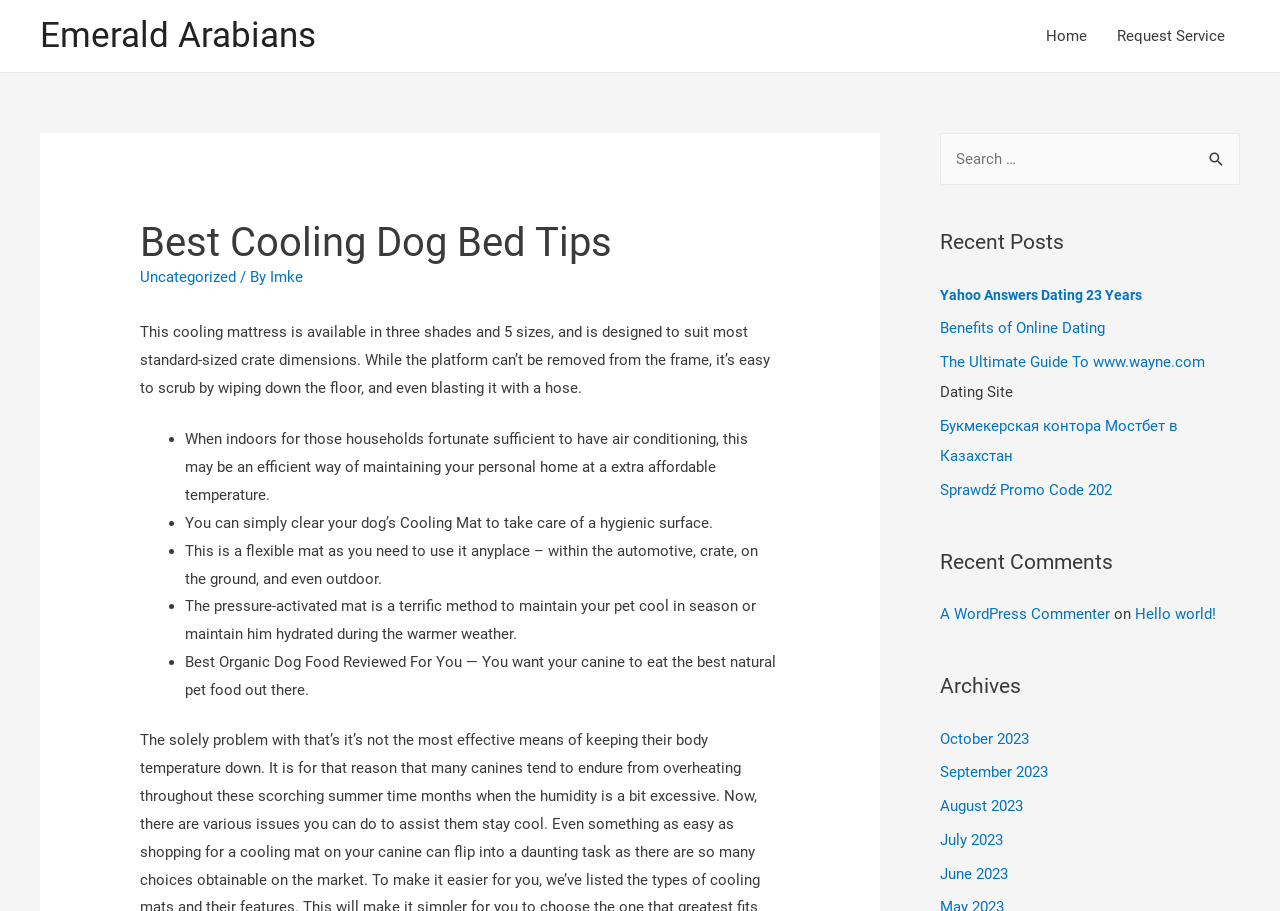Identify the bounding box coordinates for the element that needs to be clicked to fulfill this instruction: "Search for something". Provide the coordinates in the format of four float numbers between 0 and 1: [left, top, right, bottom].

[0.934, 0.146, 0.969, 0.191]